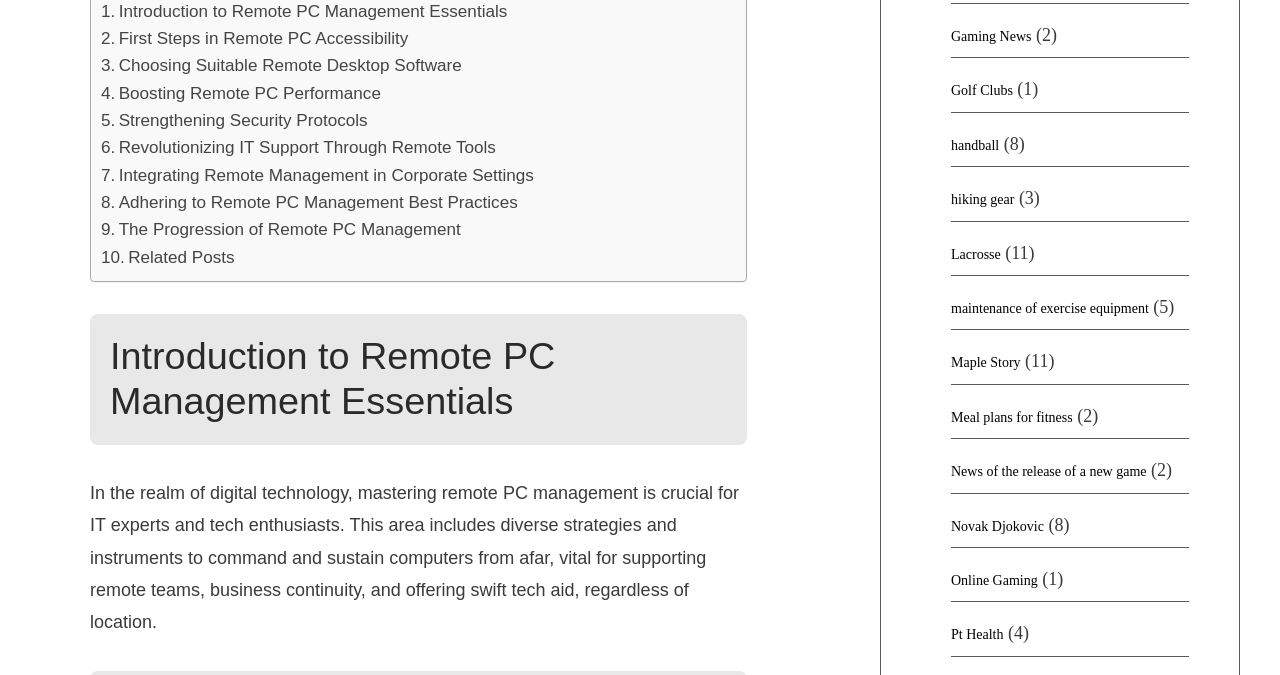Provide the bounding box coordinates of the section that needs to be clicked to accomplish the following instruction: "Explore Maple Story."

[0.743, 0.527, 0.797, 0.549]